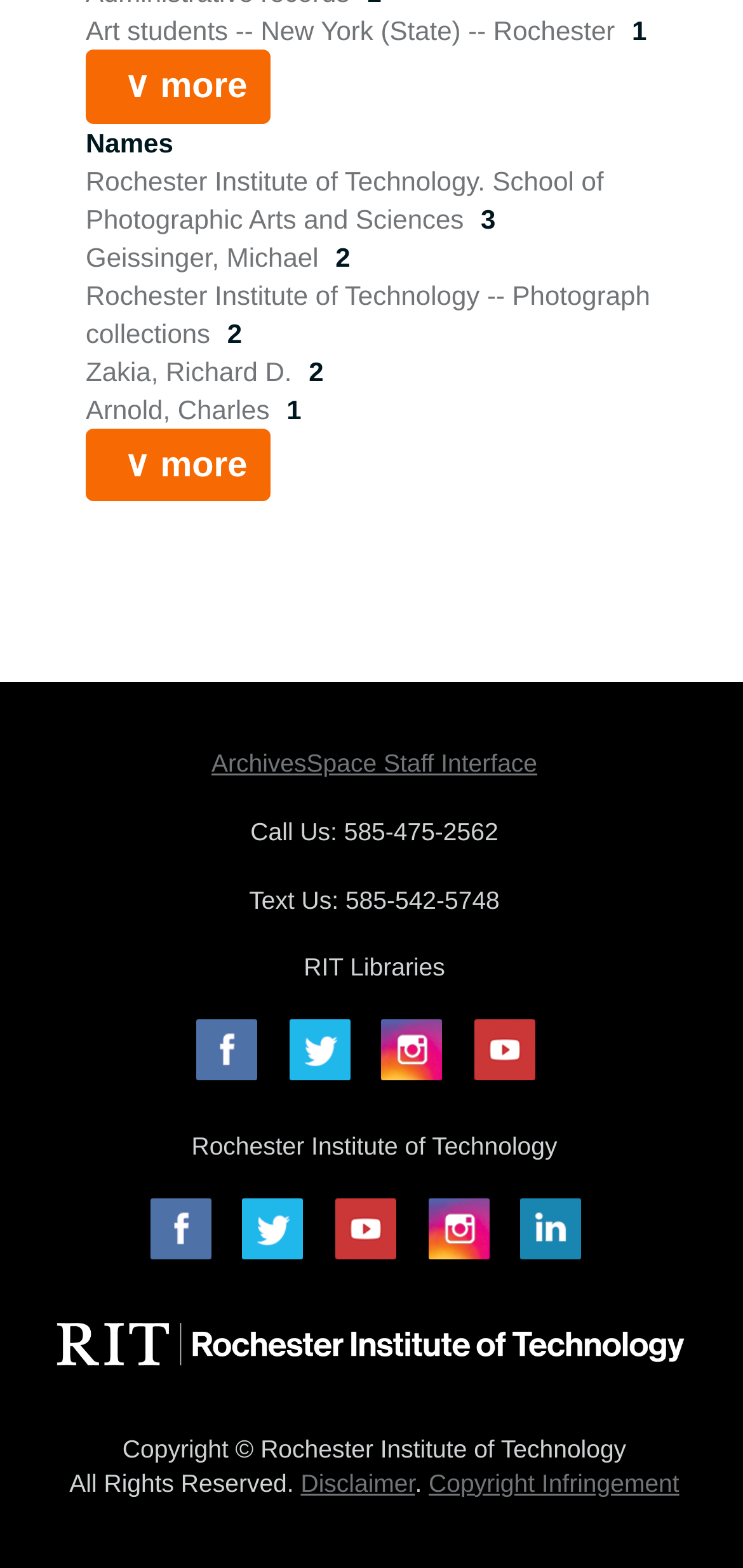Pinpoint the bounding box coordinates of the element that must be clicked to accomplish the following instruction: "View Art students information". The coordinates should be in the format of four float numbers between 0 and 1, i.e., [left, top, right, bottom].

[0.115, 0.01, 0.838, 0.029]